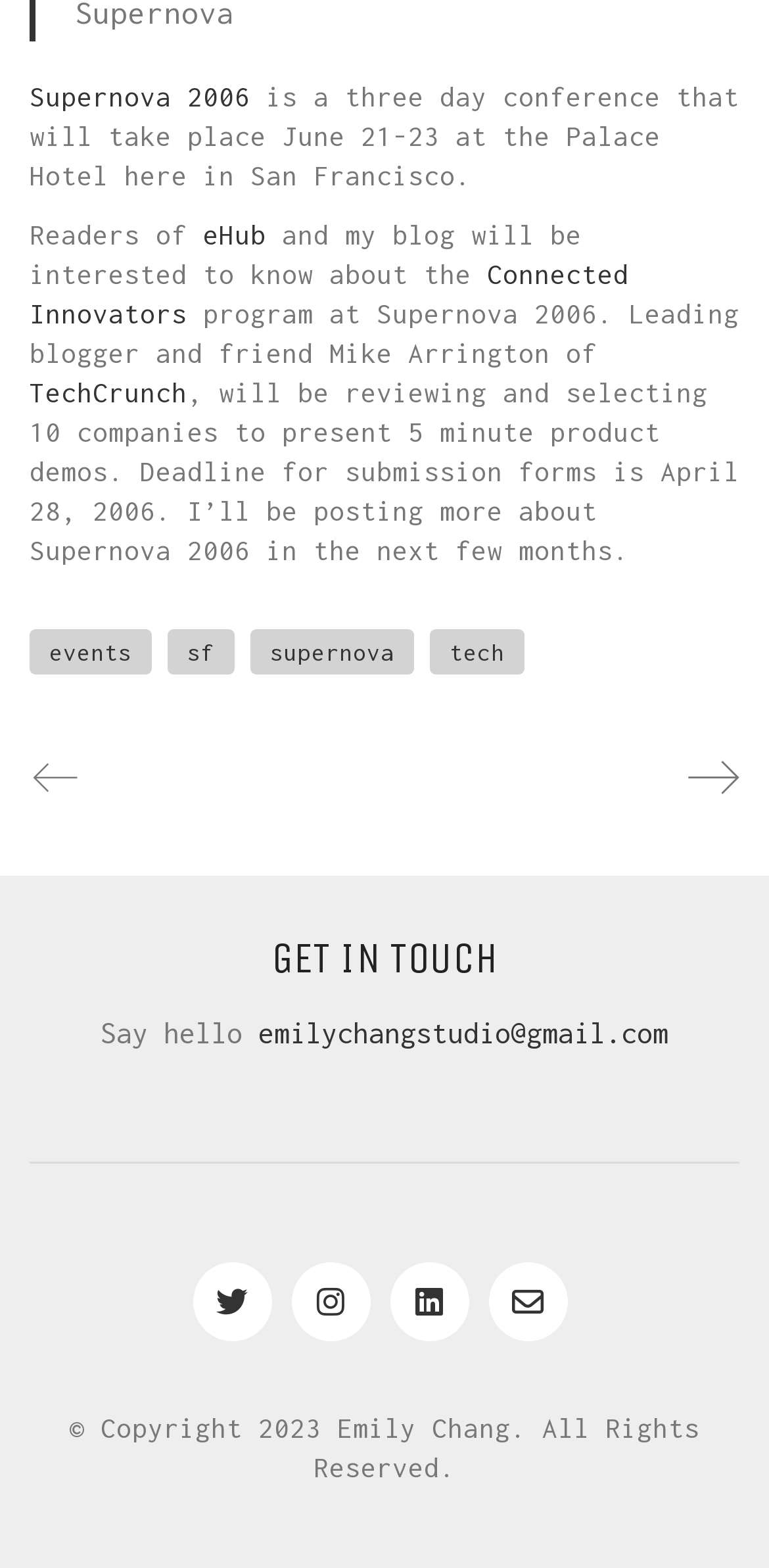Give the bounding box coordinates for the element described by: "alt="Hoffmans Architecture Logo"".

None